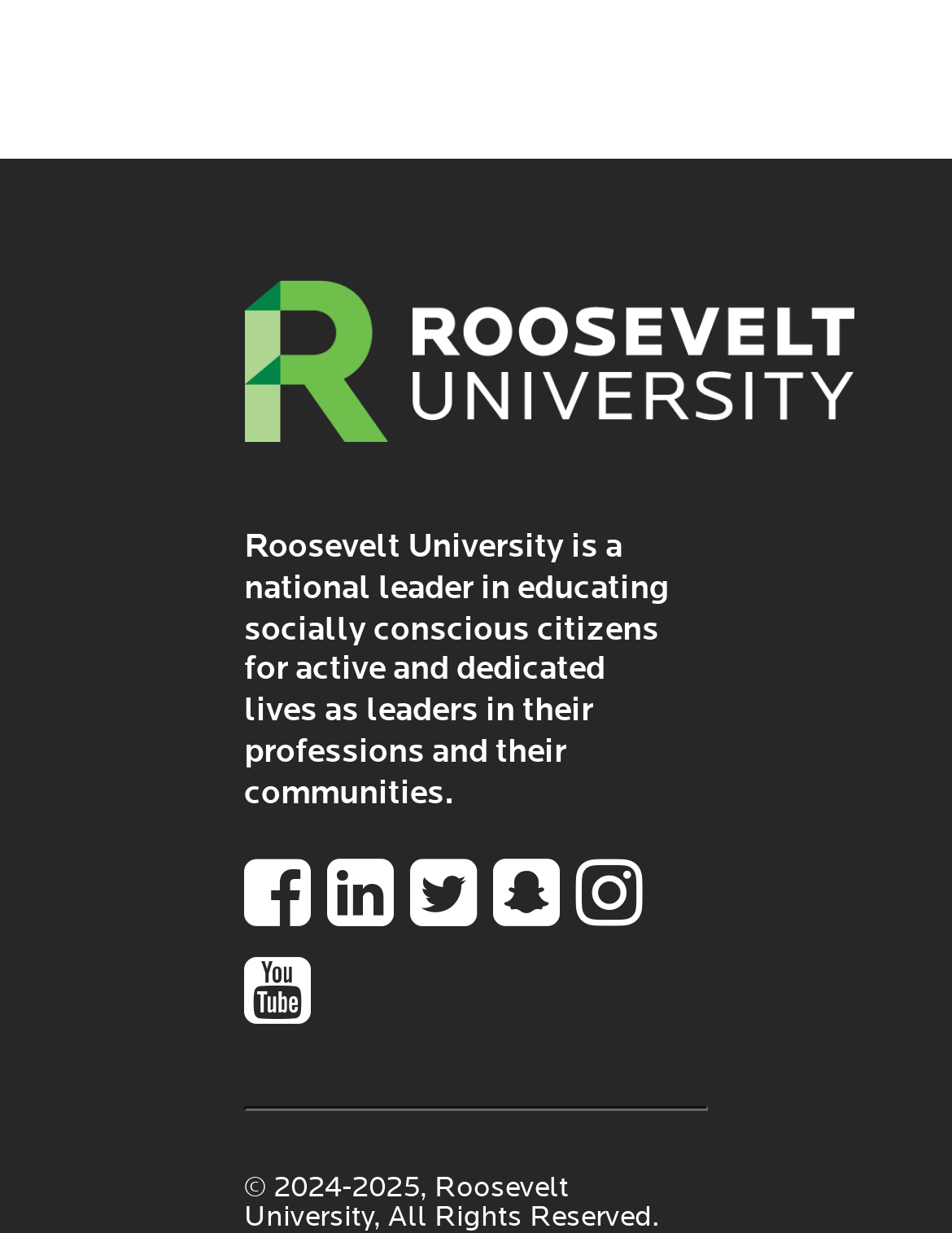Provide the bounding box for the UI element matching this description: "LinkedIn".

[0.344, 0.724, 0.423, 0.754]